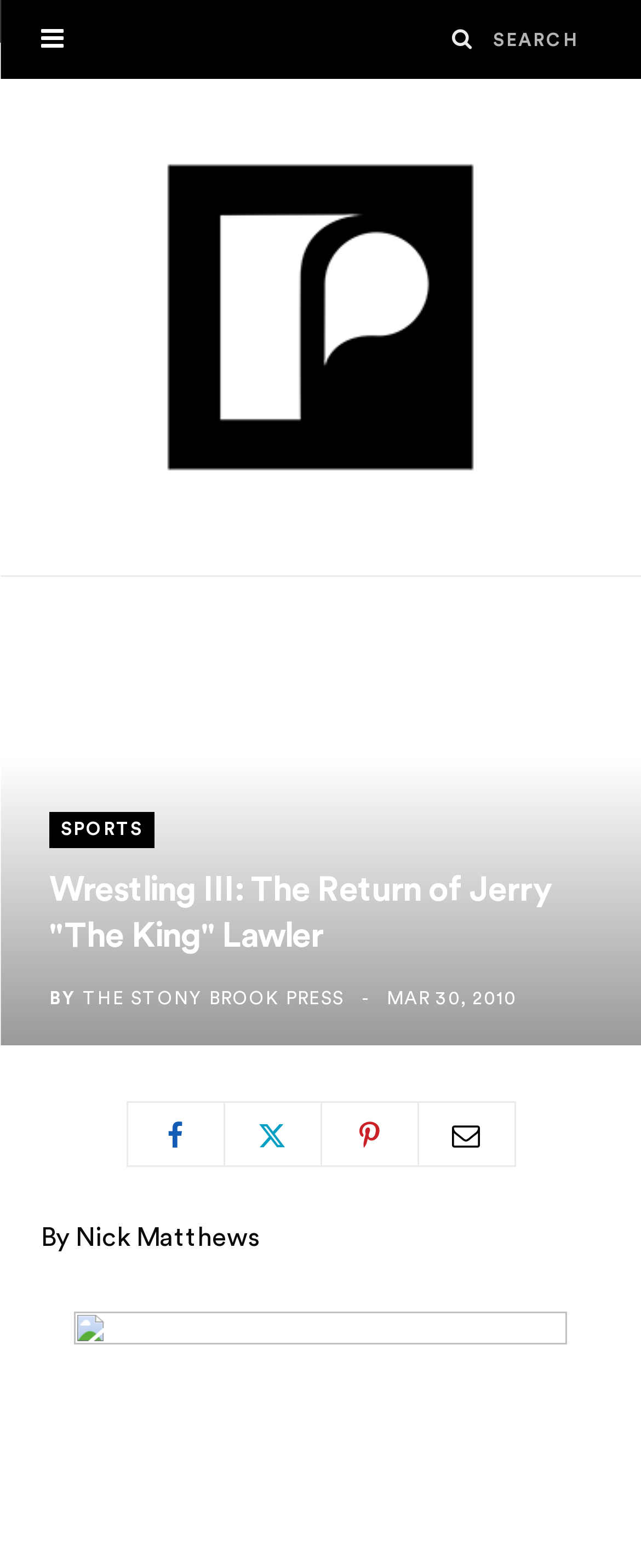Give a complete and precise description of the webpage's appearance.

The webpage appears to be an article from The Stony Brook Press, with the title "Wrestling III: The Return of Jerry "The King" Lawler". At the top right corner, there is a search box accompanied by a search button. Below the search box, there is a link to The Stony Brook Press, which is also represented by an image. 

On the left side of the page, there is a link to the "SPORTS" section. The main article title, "Wrestling III: The Return of Jerry "The King" Lawler", is displayed prominently in the middle of the page. Below the title, there is a byline that reads "BY THE STONY BROOK PRESS" followed by the date "MAR 30, 2010". 

To the right of the date, there are four social media links represented by icons. Below the byline, the author's name "Nick Matthews" is displayed. The webpage also has a meta description that mentions the World Wrestling Entertainment (WWE) looking for the next great entertainer, which suggests that the article may be about WWE's recruitment process.